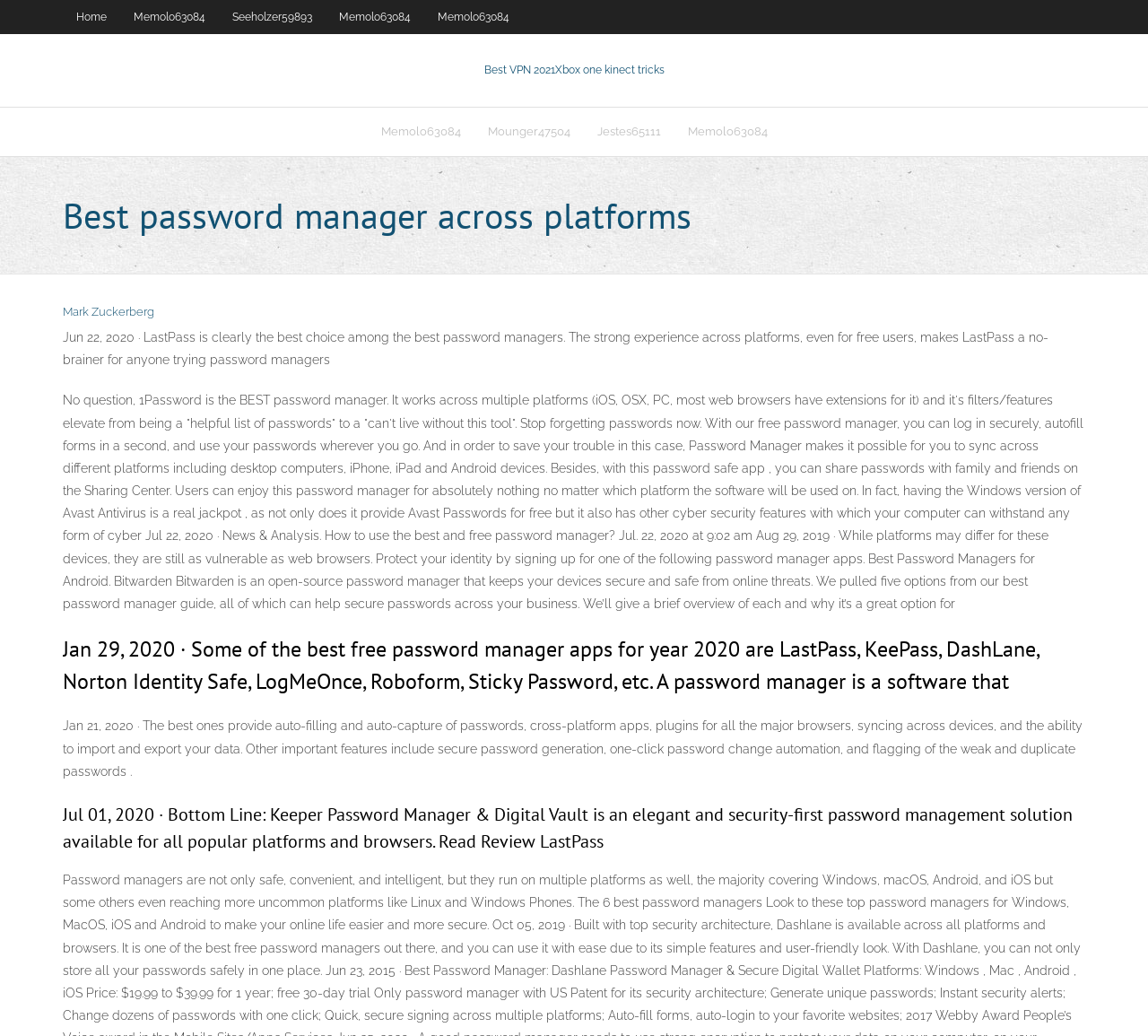Identify the bounding box coordinates of the clickable section necessary to follow the following instruction: "Click on Mark Zuckerberg". The coordinates should be presented as four float numbers from 0 to 1, i.e., [left, top, right, bottom].

[0.055, 0.294, 0.134, 0.307]